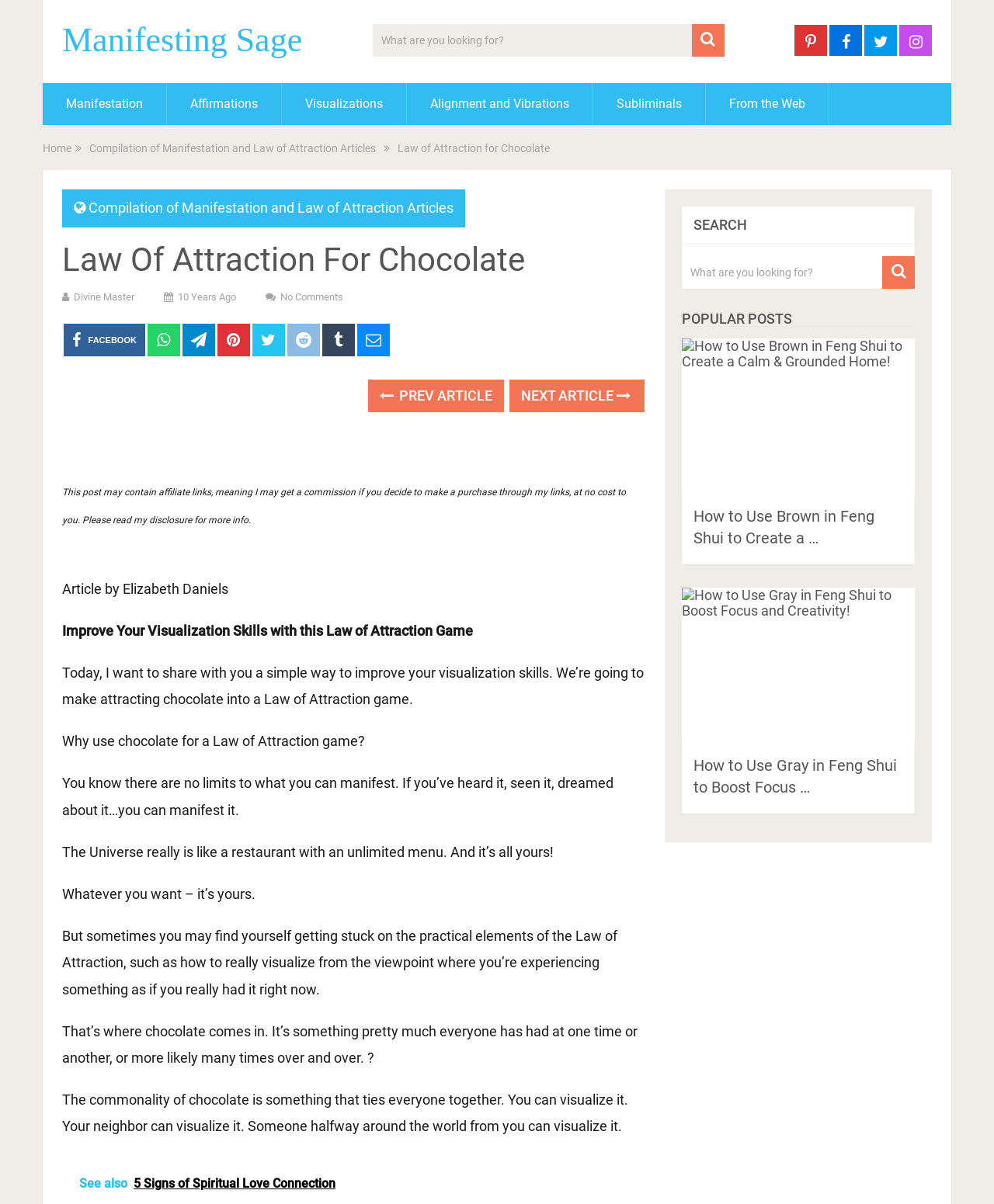Locate the coordinates of the bounding box for the clickable region that fulfills this instruction: "Contact the authors".

None